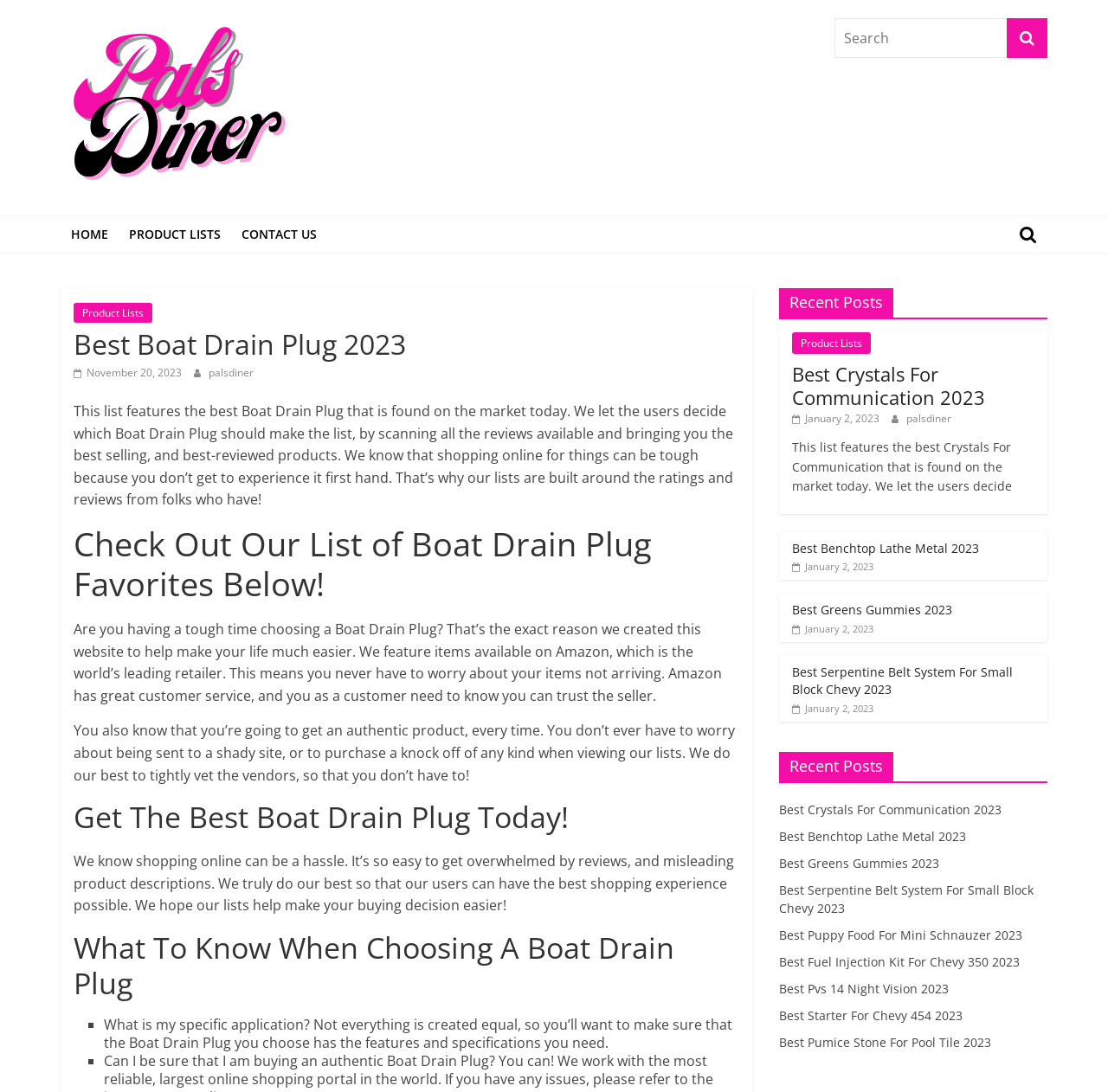Find the bounding box coordinates of the clickable area that will achieve the following instruction: "View product lists".

[0.107, 0.198, 0.209, 0.232]